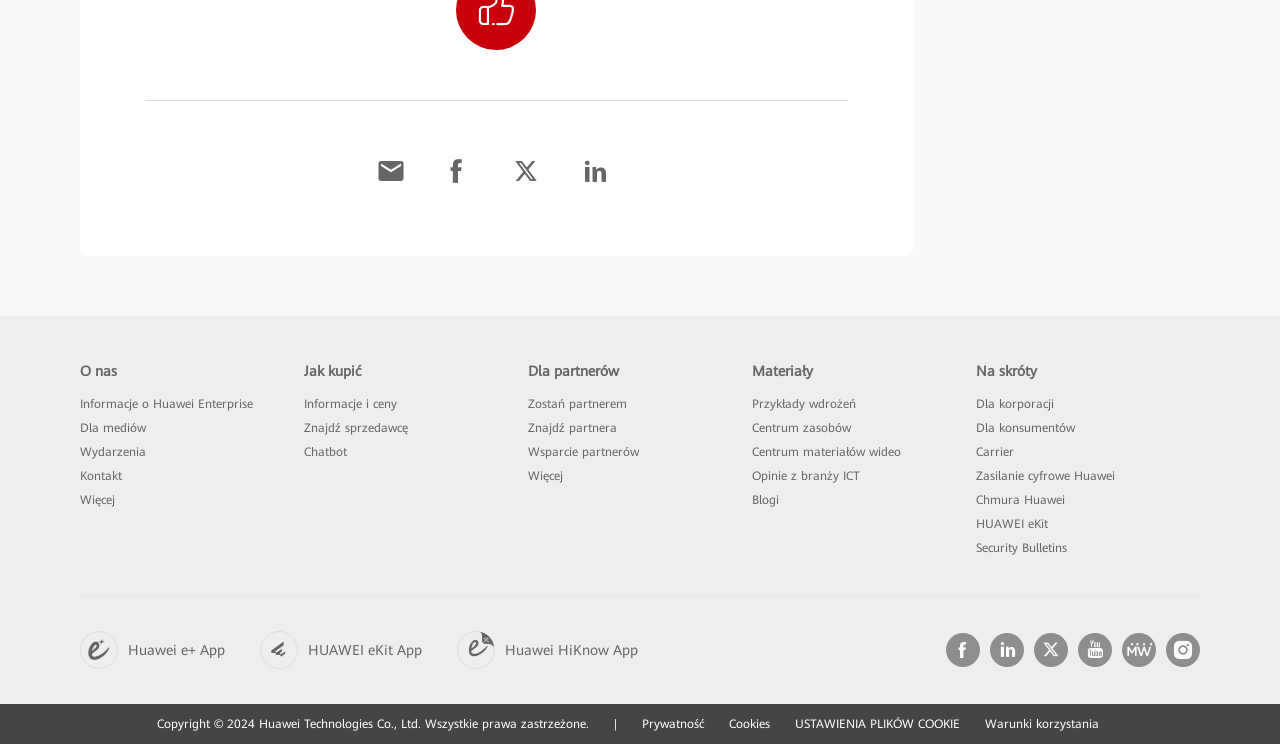Locate the bounding box coordinates of the clickable area to execute the instruction: "Check Copyright information". Provide the coordinates as four float numbers between 0 and 1, represented as [left, top, right, bottom].

[0.122, 0.964, 0.46, 0.983]